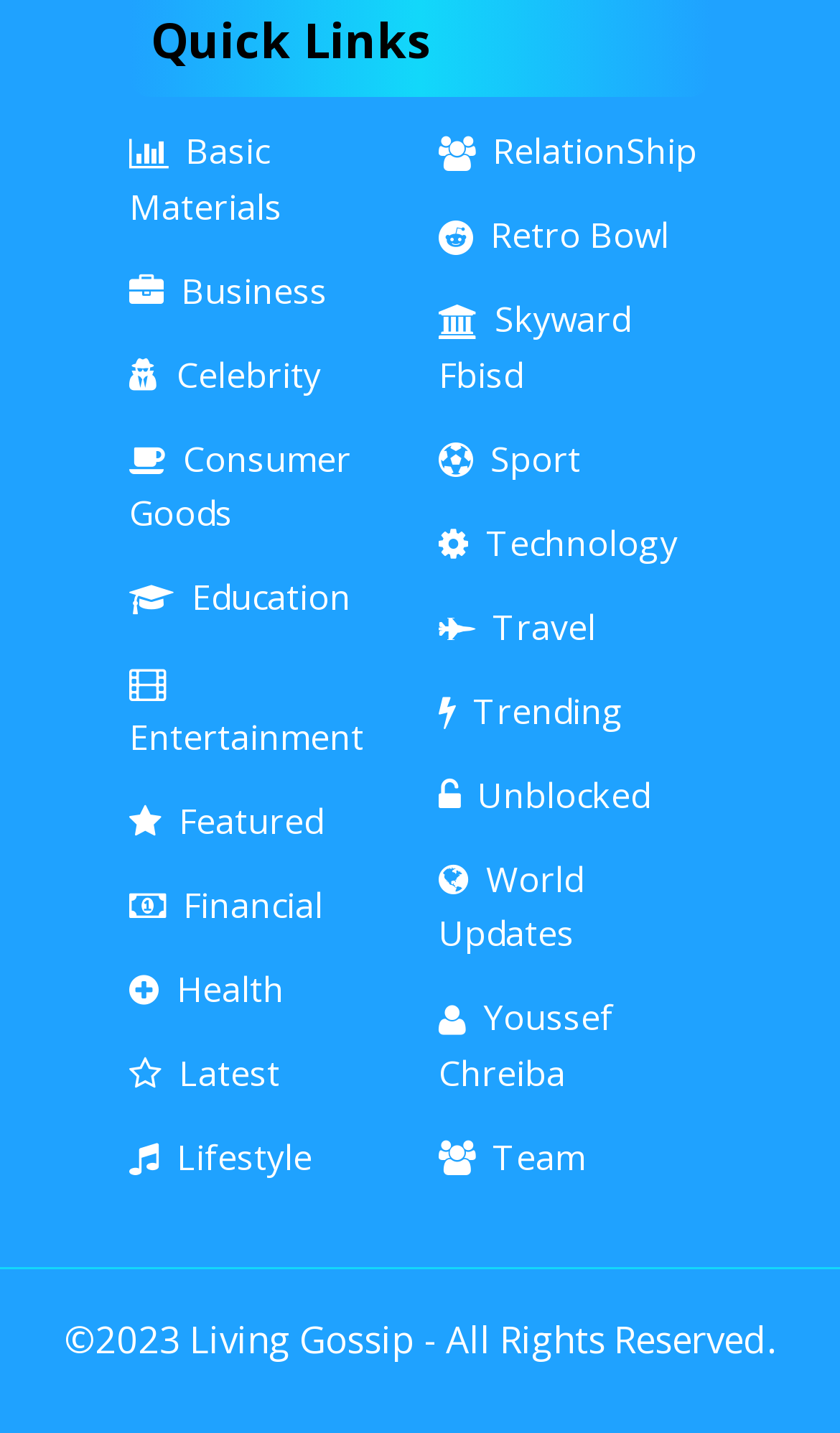Please identify the bounding box coordinates of the area I need to click to accomplish the following instruction: "Go to Entertainment".

[0.154, 0.459, 0.433, 0.53]